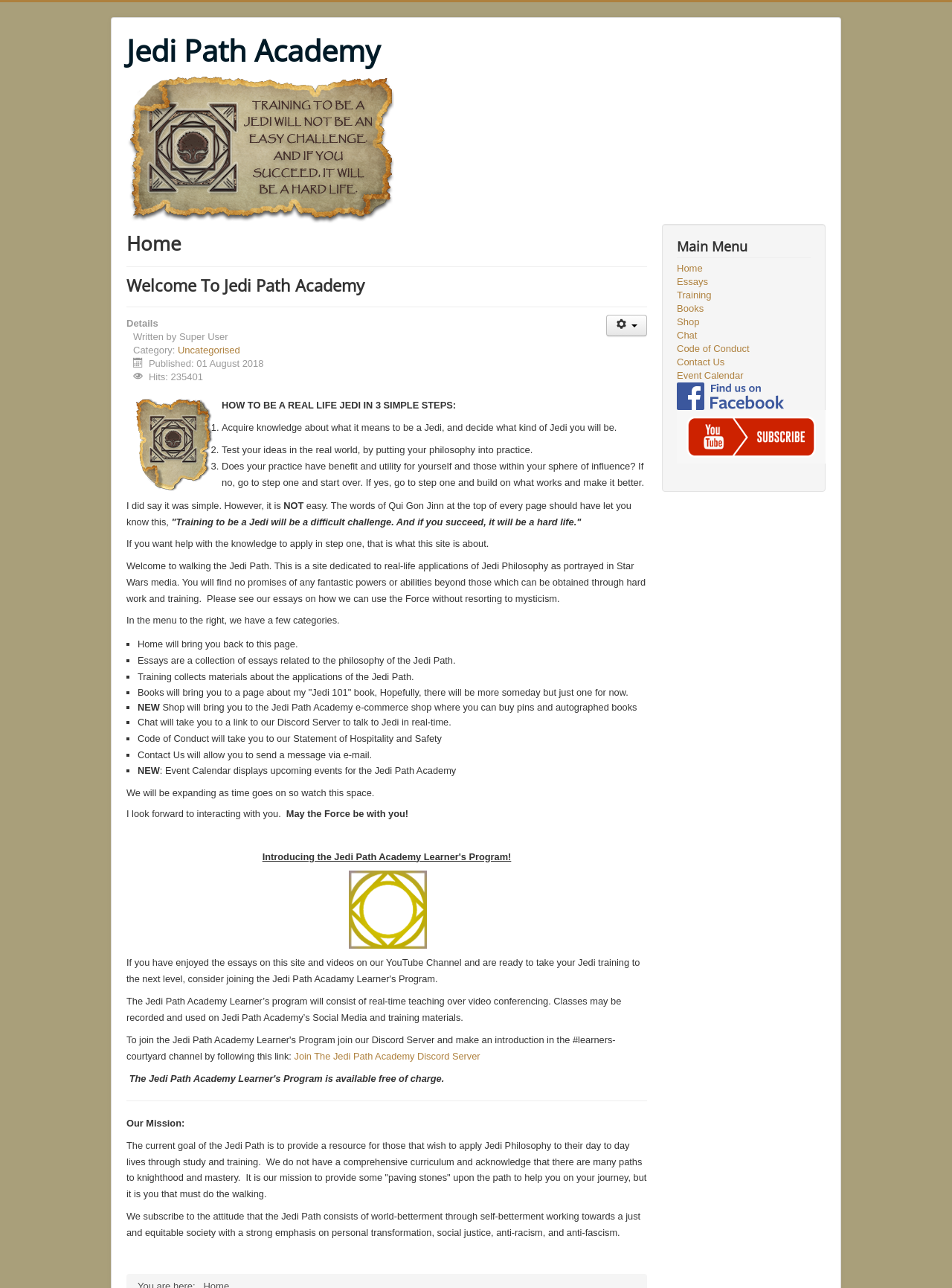Identify the bounding box of the UI component described as: "parent_node: Name* name="author" placeholder="Name*"".

None